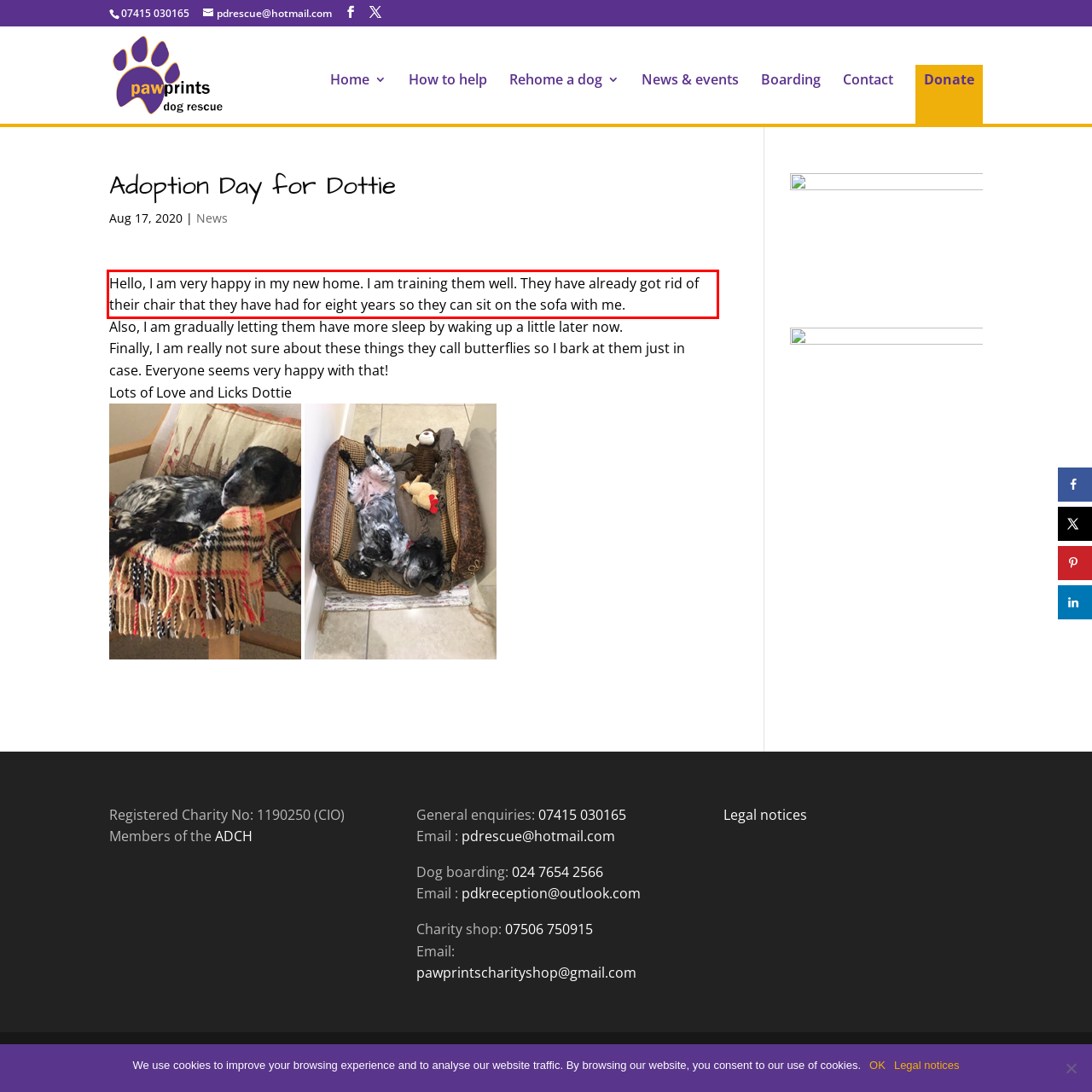Please perform OCR on the text within the red rectangle in the webpage screenshot and return the text content.

Hello, I am very happy in my new home. I am training them well. They have already got rid of their chair that they have had for eight years so they can sit on the sofa with me.